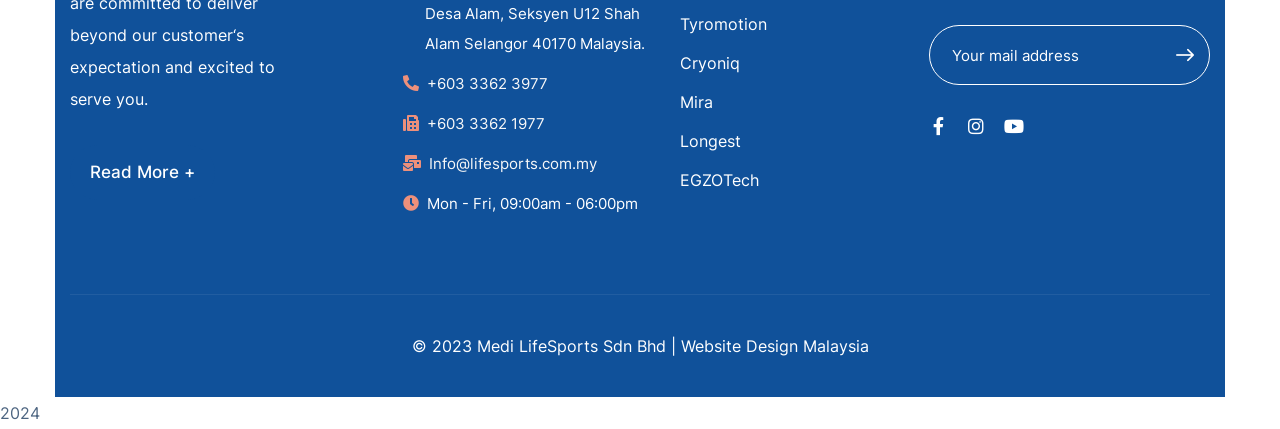Using the format (top-left x, top-left y, bottom-right x, bottom-right y), provide the bounding box coordinates for the described UI element. All values should be floating point numbers between 0 and 1: name="ne" placeholder="Your mail address"

[0.726, 0.059, 0.945, 0.199]